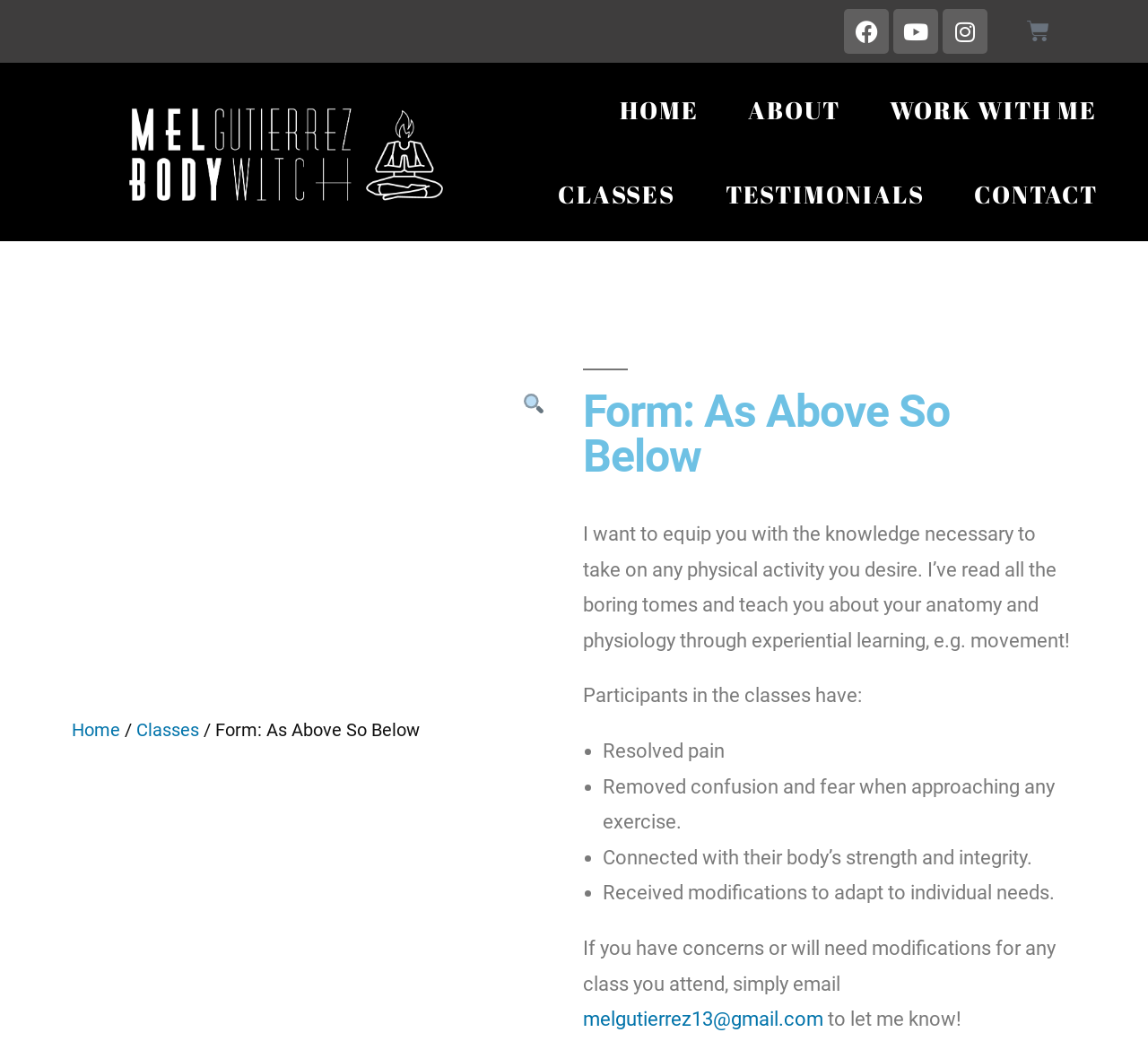Please determine the bounding box coordinates of the area that needs to be clicked to complete this task: 'View classes'. The coordinates must be four float numbers between 0 and 1, formatted as [left, top, right, bottom].

[0.465, 0.146, 0.609, 0.227]